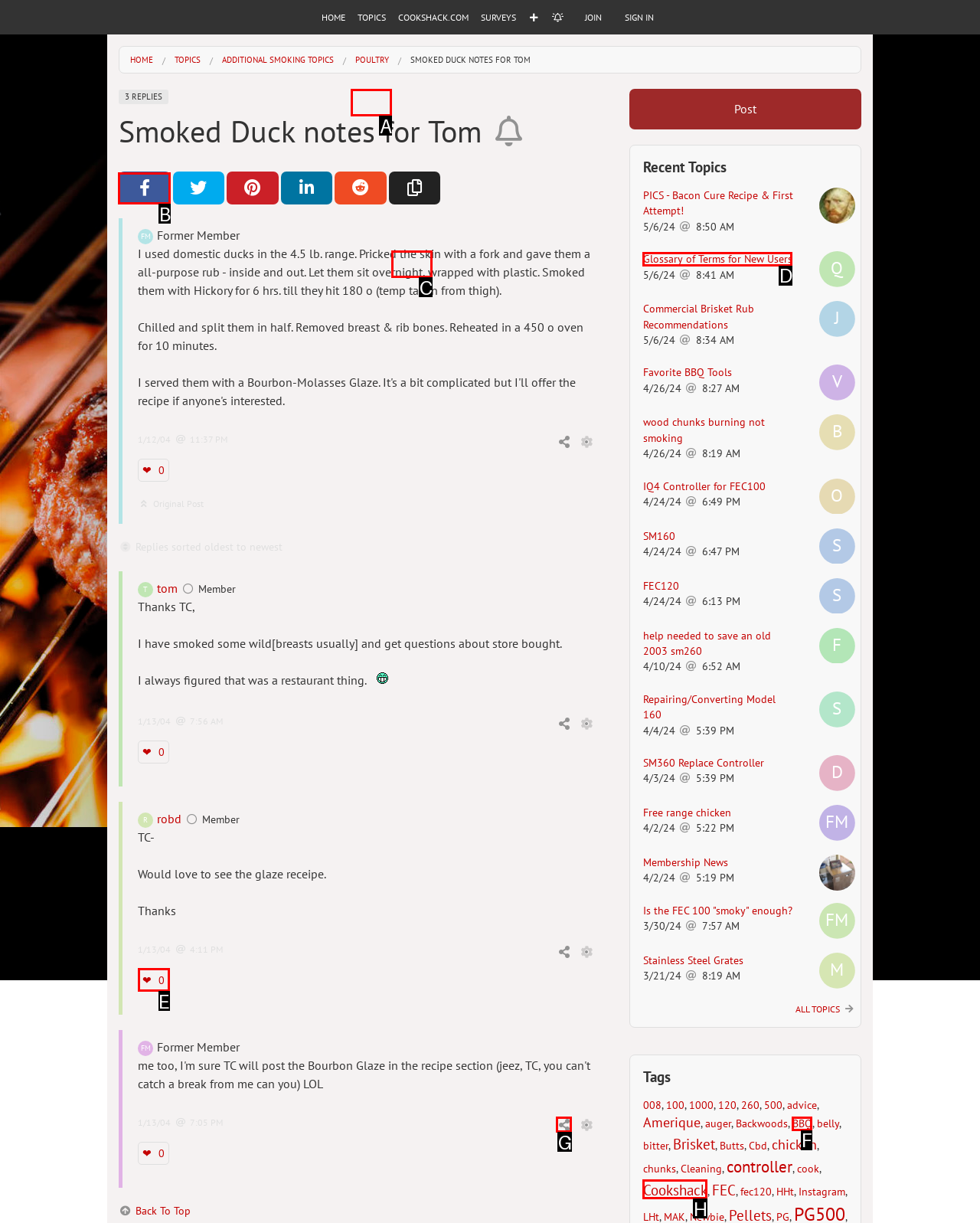Based on the task: Share on Facebook, which UI element should be clicked? Answer with the letter that corresponds to the correct option from the choices given.

B